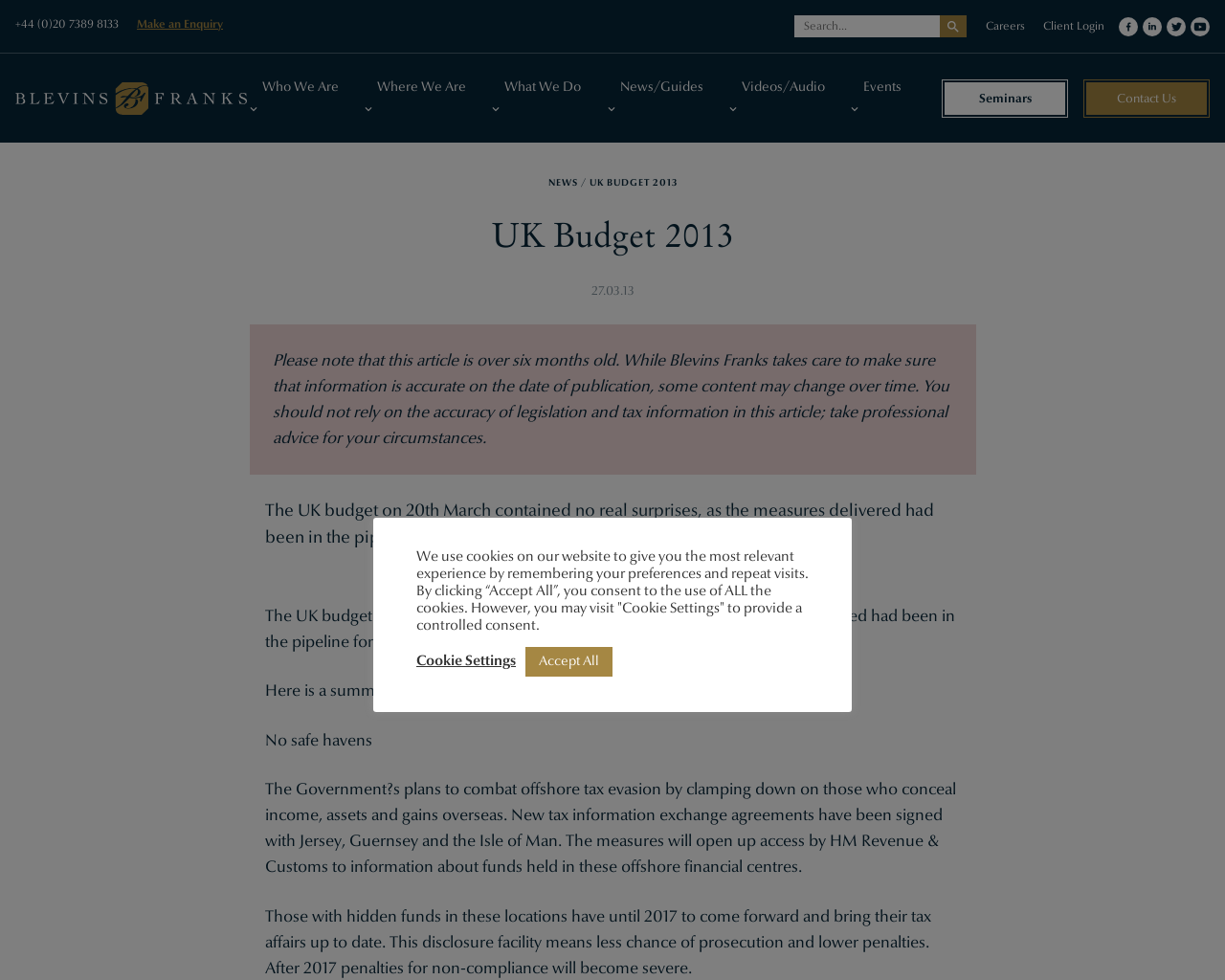Please give the bounding box coordinates of the area that should be clicked to fulfill the following instruction: "Contact us". The coordinates should be in the format of four float numbers from 0 to 1, i.e., [left, top, right, bottom].

[0.884, 0.081, 0.988, 0.12]